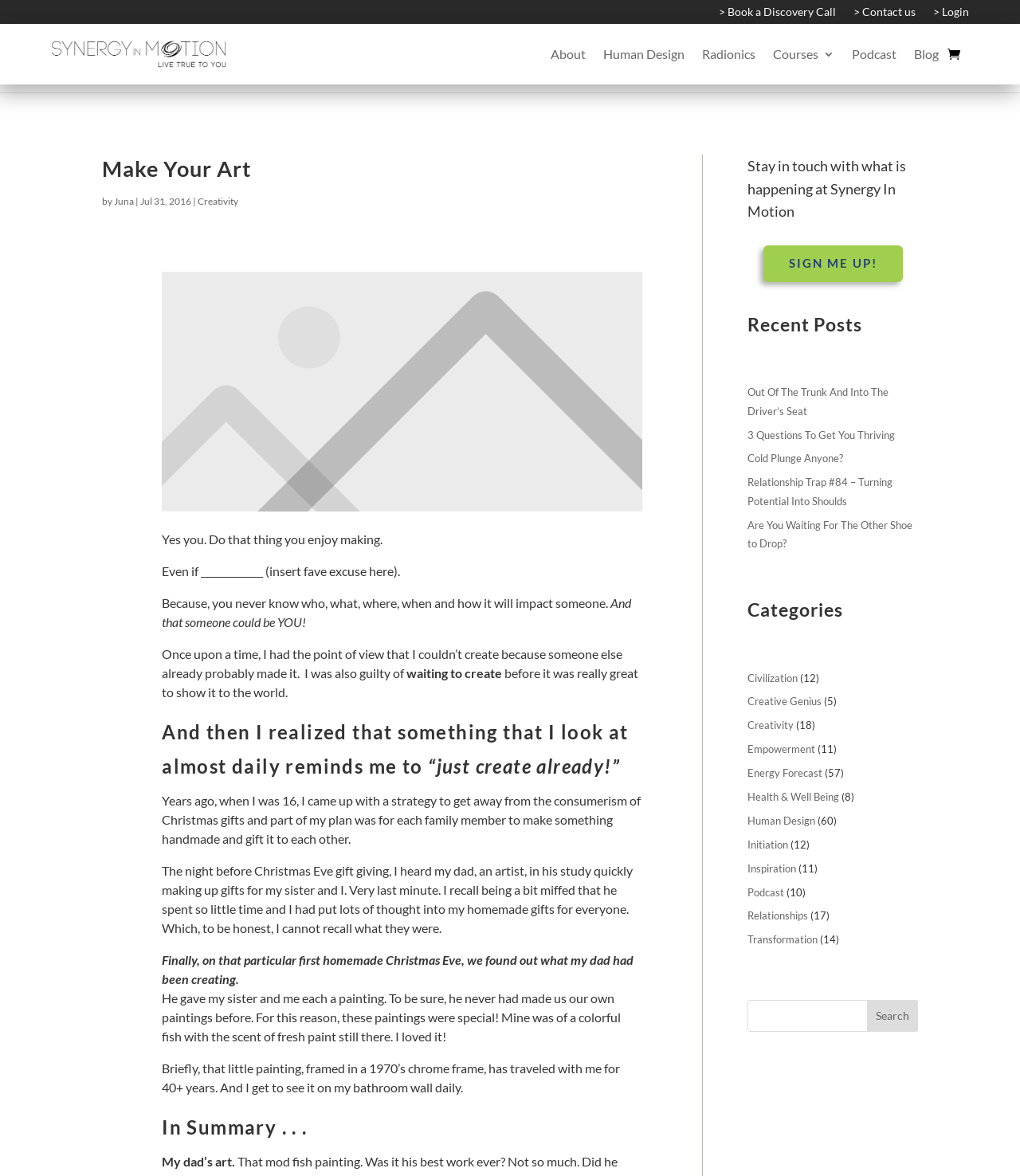Give a one-word or one-phrase response to the question: 
What is the theme of the recent posts?

Creativity and Empowerment